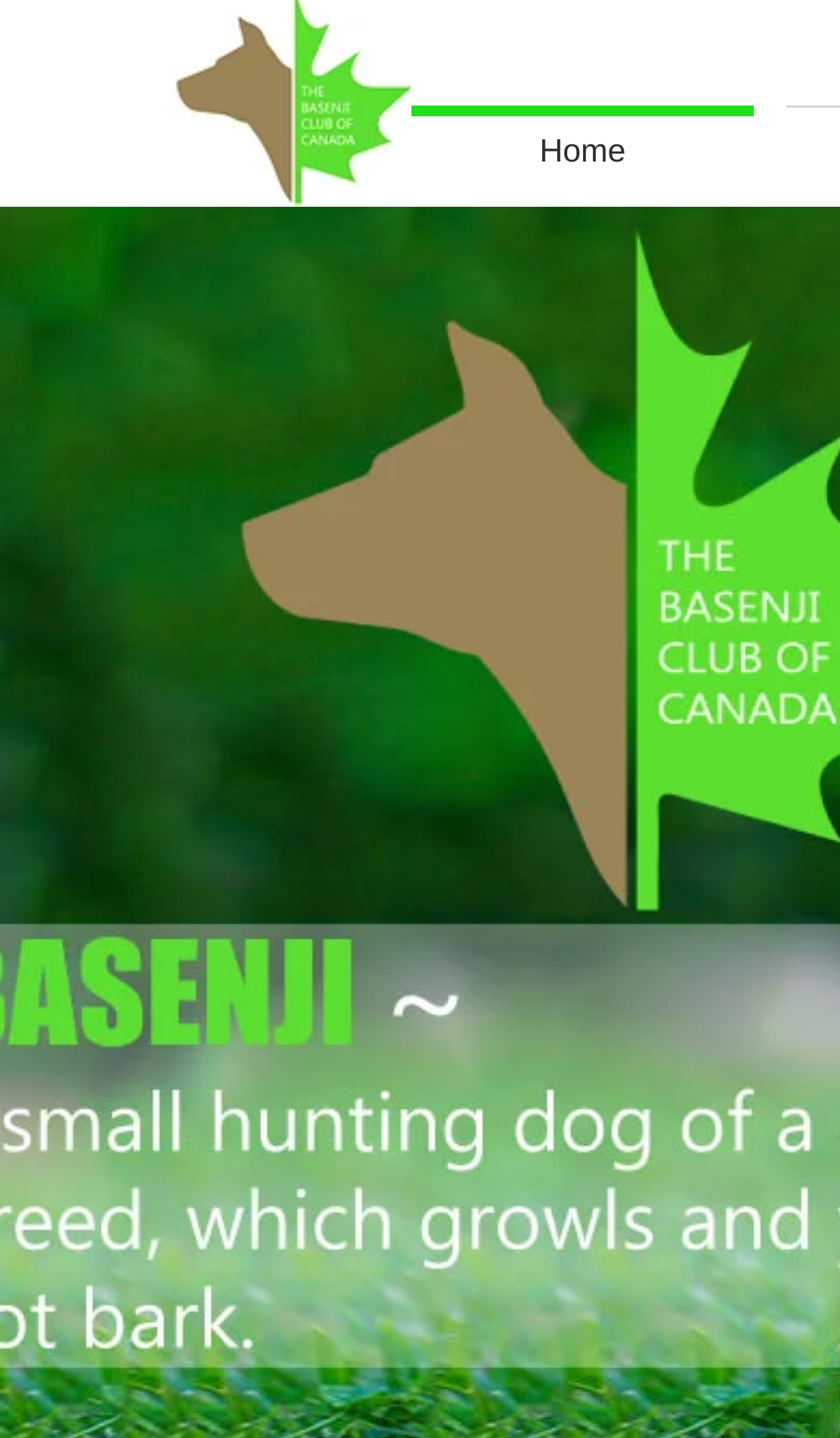Provide the bounding box coordinates of the UI element this sentence describes: "Home".

[0.49, 0.073, 0.897, 0.144]